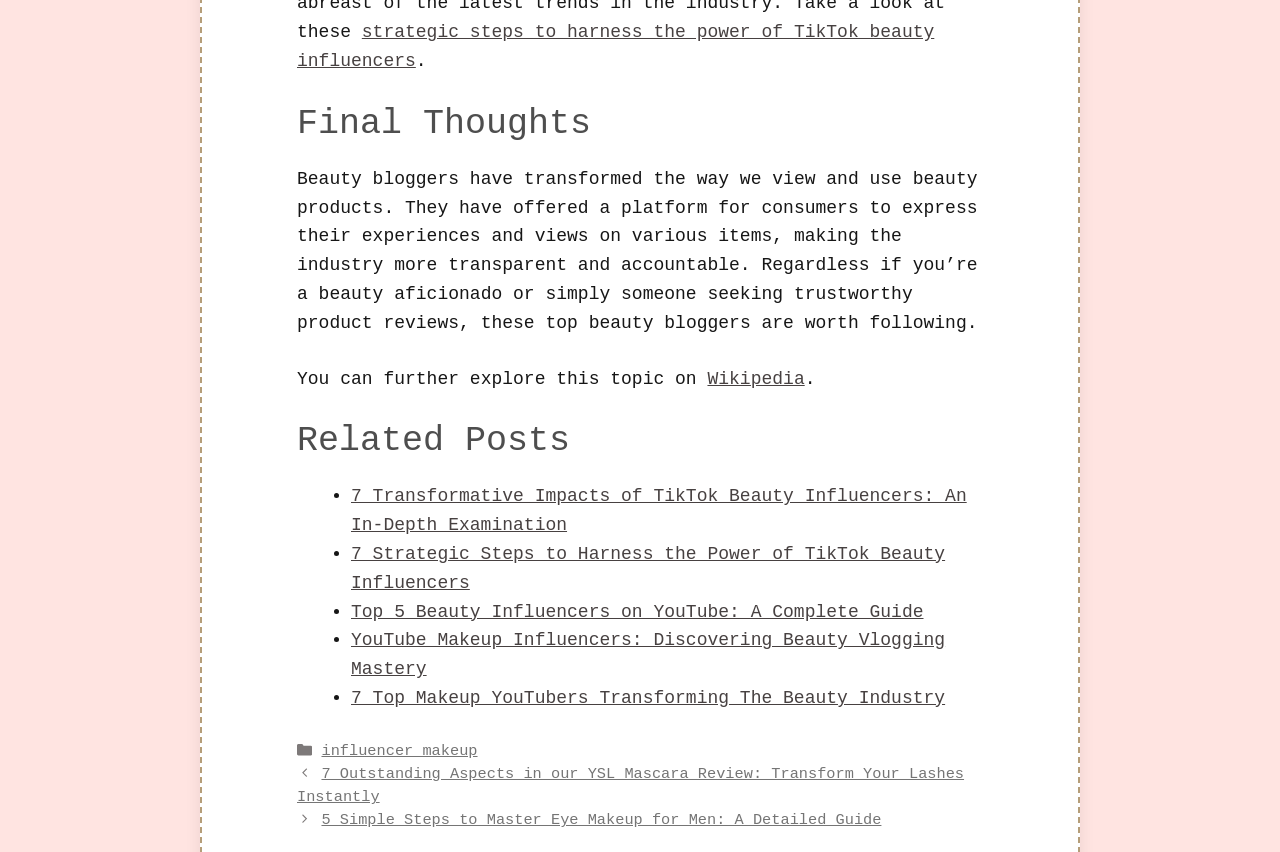Please find the bounding box coordinates of the element's region to be clicked to carry out this instruction: "Contact us".

None